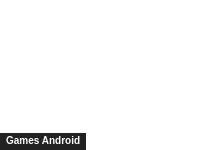What is the purpose of the 'Games Android' link?
Answer the question in a detailed and comprehensive manner.

The positioning of the 'Games Android' link in the navigational section of the webpage indicates that it is aimed at guiding users towards finding and exploring various games available for Android devices, making it easy for users to access gaming options in a mobile format.